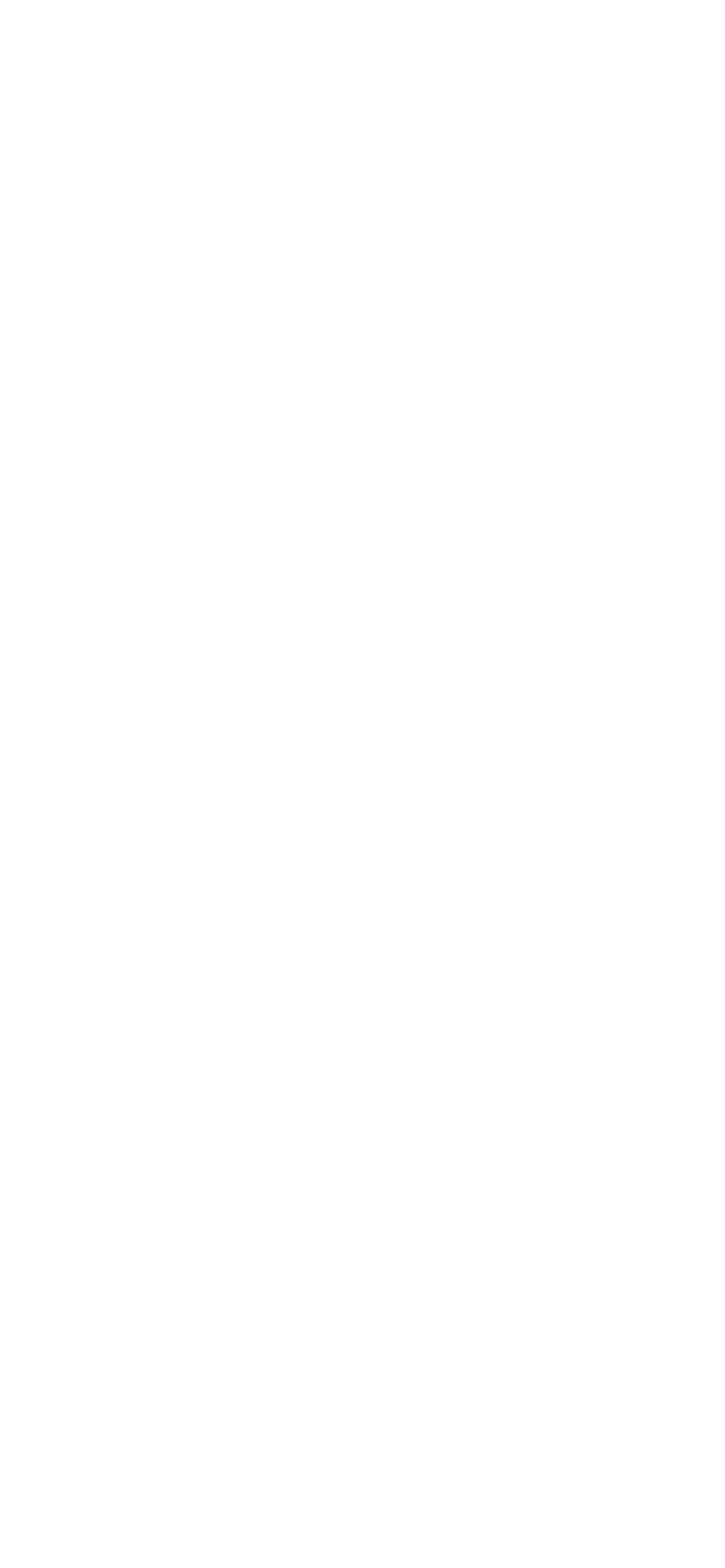Using the element description provided, determine the bounding box coordinates in the format (top-left x, top-left y, bottom-right x, bottom-right y). Ensure that all values are floating point numbers between 0 and 1. Element description: jincuty

[0.103, 0.178, 0.208, 0.197]